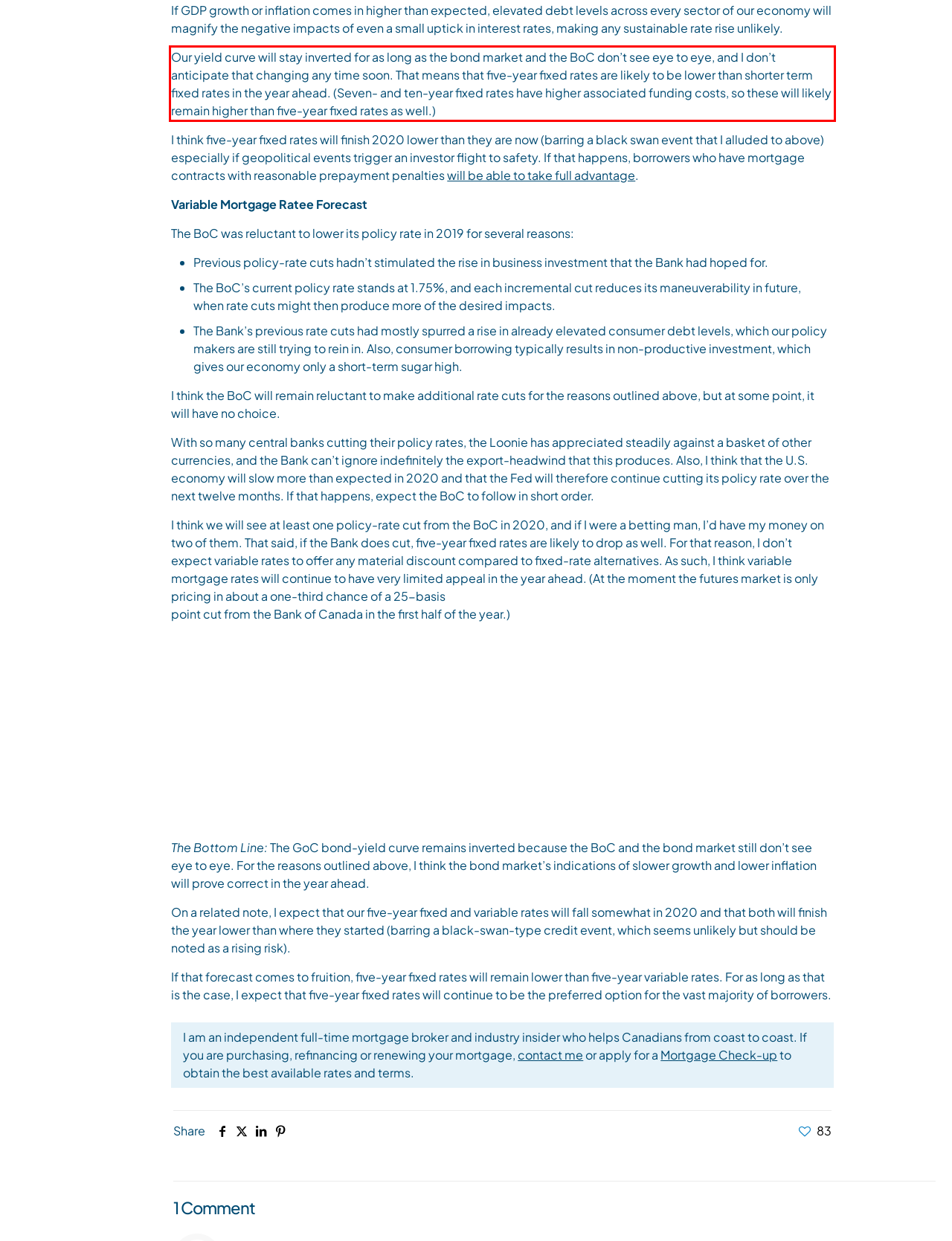You have a screenshot of a webpage with a red bounding box. Use OCR to generate the text contained within this red rectangle.

Our yield curve will stay inverted for as long as the bond market and the BoC don’t see eye to eye, and I don’t anticipate that changing any time soon. That means that five-year fixed rates are likely to be lower than shorter term fixed rates in the year ahead. (Seven- and ten-year fixed rates have higher associated funding costs, so these will likely remain higher than five-year fixed rates as well.)